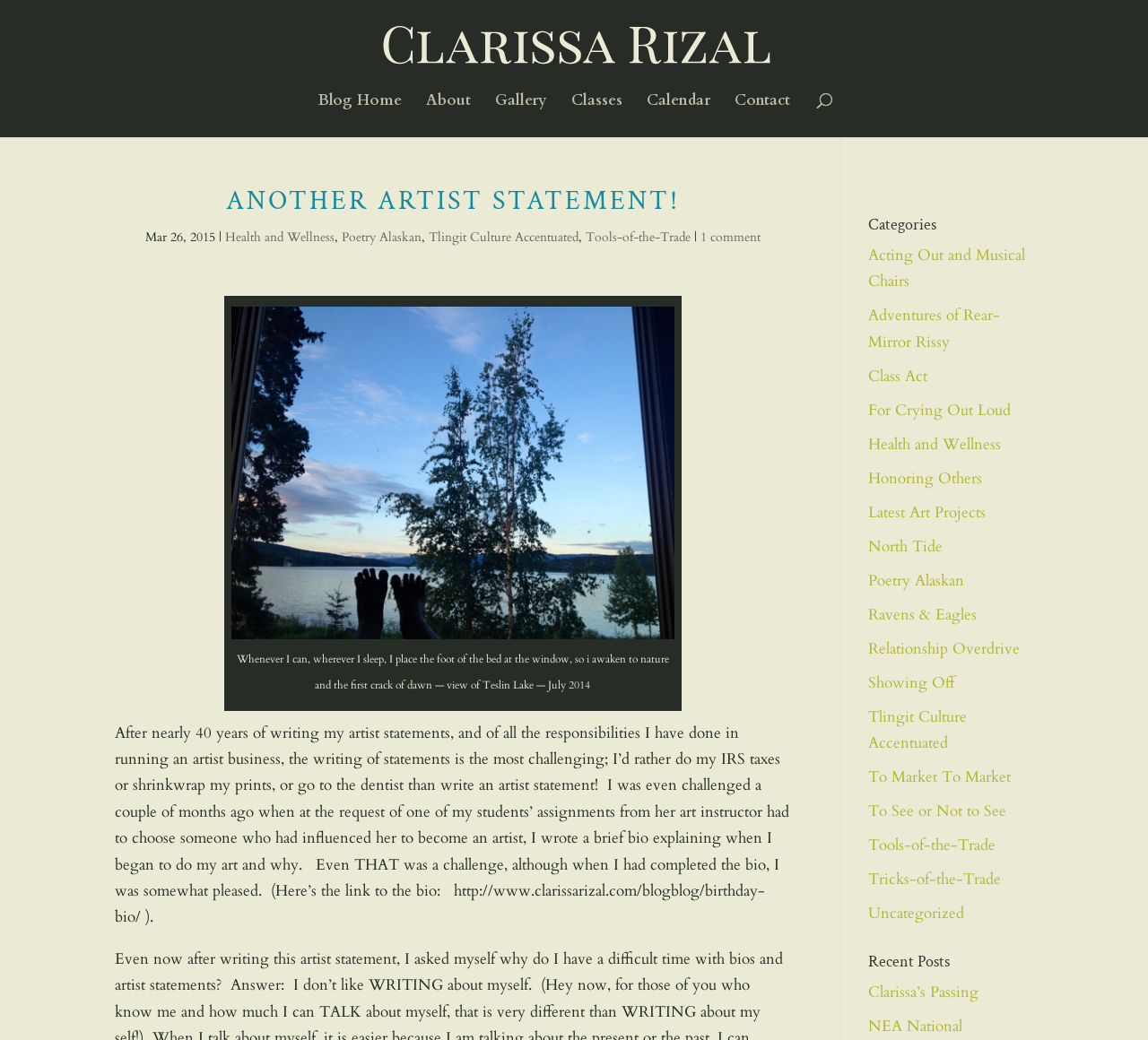Provide the bounding box coordinates for the area that should be clicked to complete the instruction: "view categories".

[0.756, 0.209, 0.9, 0.233]